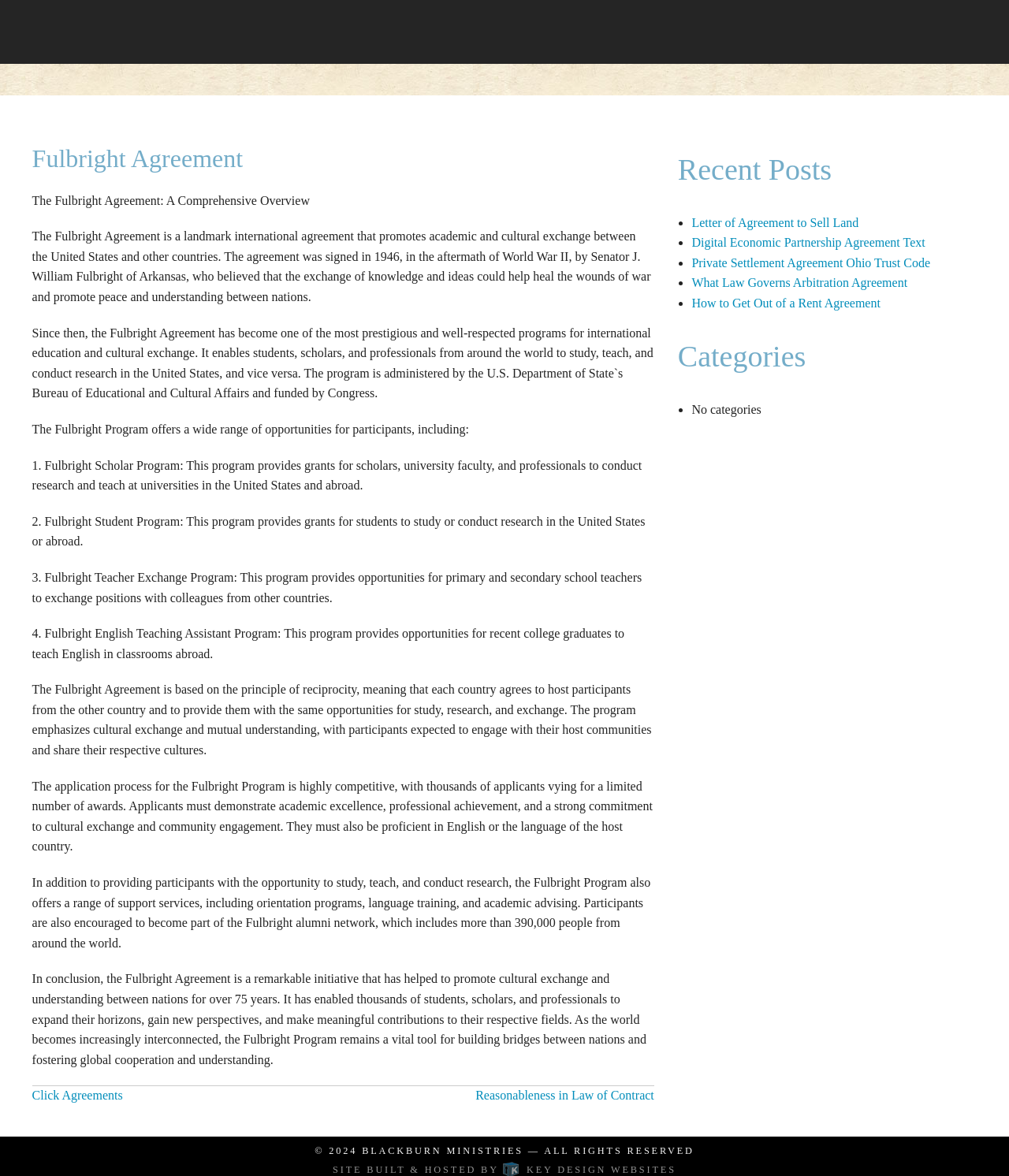What is the purpose of the Fulbright Program?
Refer to the image and give a detailed response to the question.

The webpage states that the Fulbright Program emphasizes cultural exchange and mutual understanding, with participants expected to engage with their host communities and share their respective cultures. This information is obtained from the StaticText element with the text 'The Fulbright Agreement is based on the principle of reciprocity, meaning that each country agrees to host participants from the other country and to provide them with the same opportunities for study, research, and exchange.'.